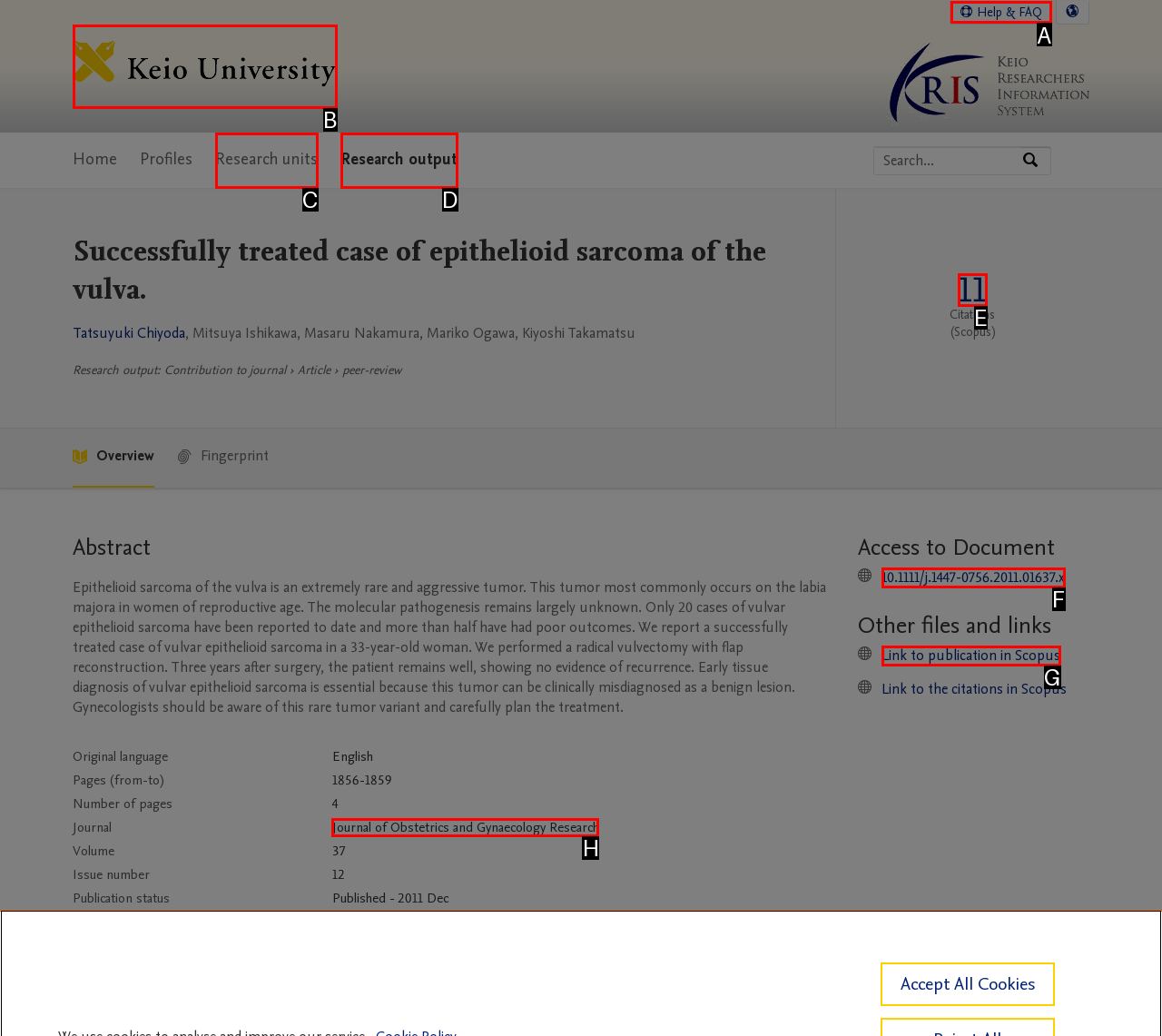Based on the element described as: Keio University Home
Find and respond with the letter of the correct UI element.

B